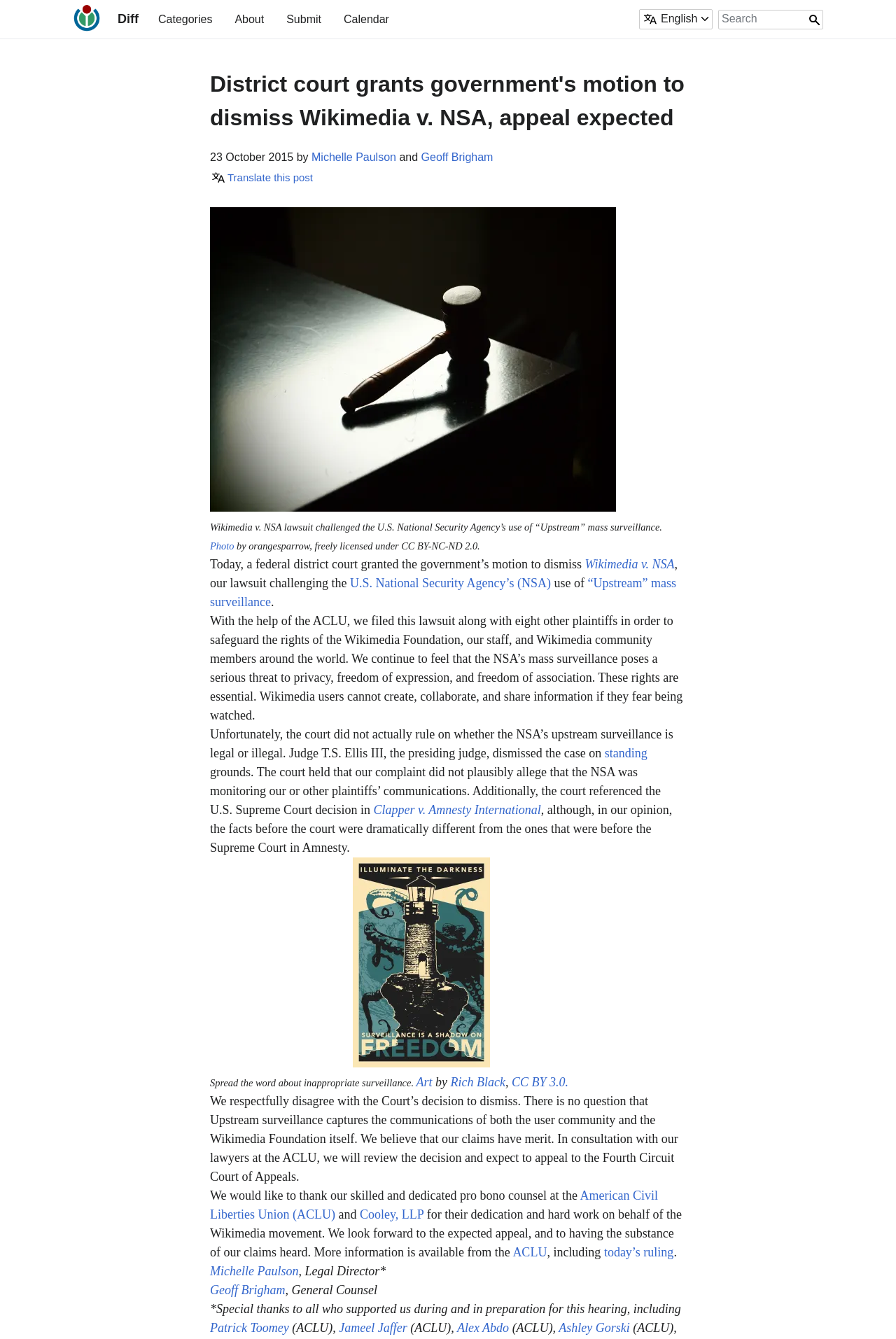What is the name of the lawsuit mentioned in the article?
Answer the question with a single word or phrase by looking at the picture.

Wikimedia v. NSA